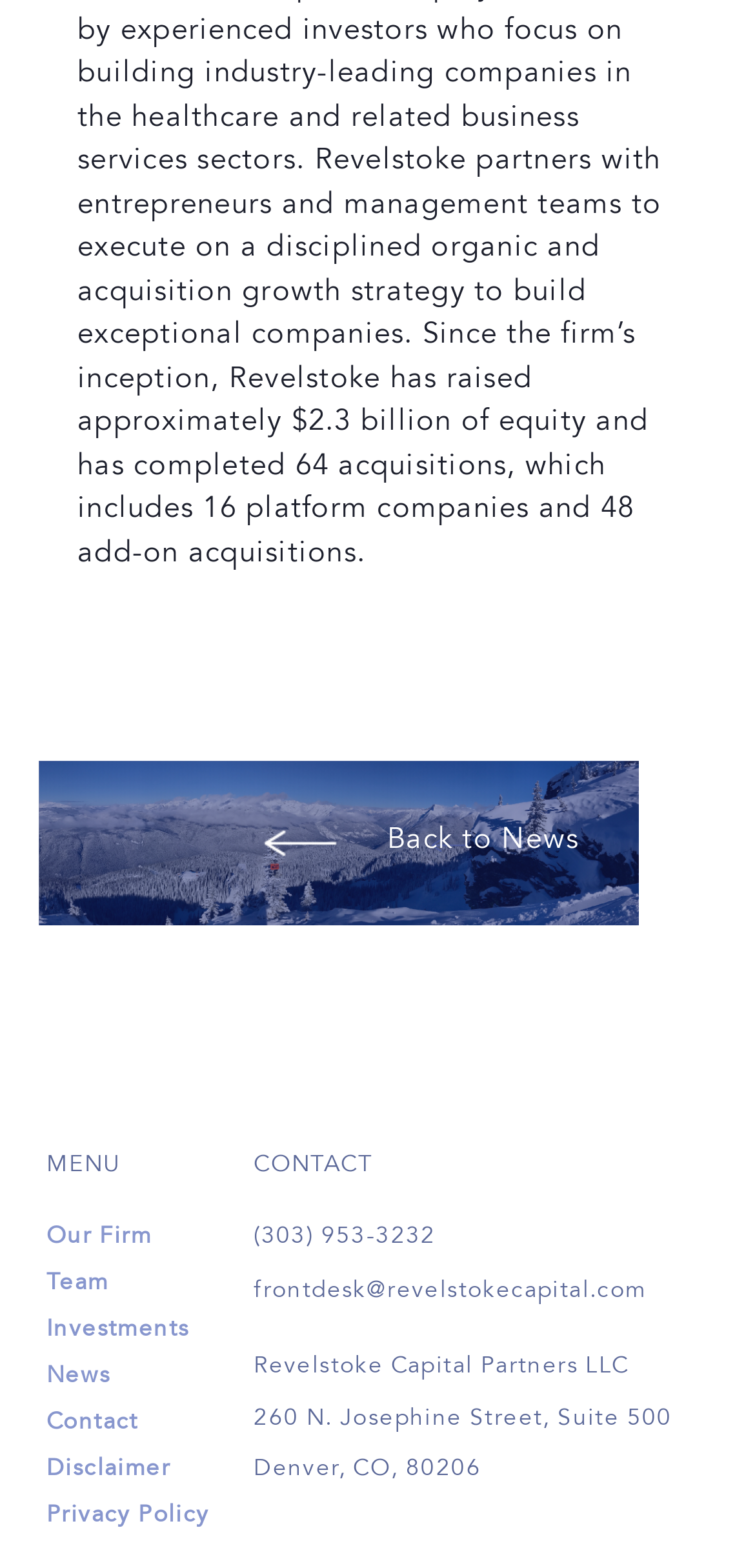Determine the bounding box coordinates of the target area to click to execute the following instruction: "go back to news."

[0.051, 0.486, 0.846, 0.59]